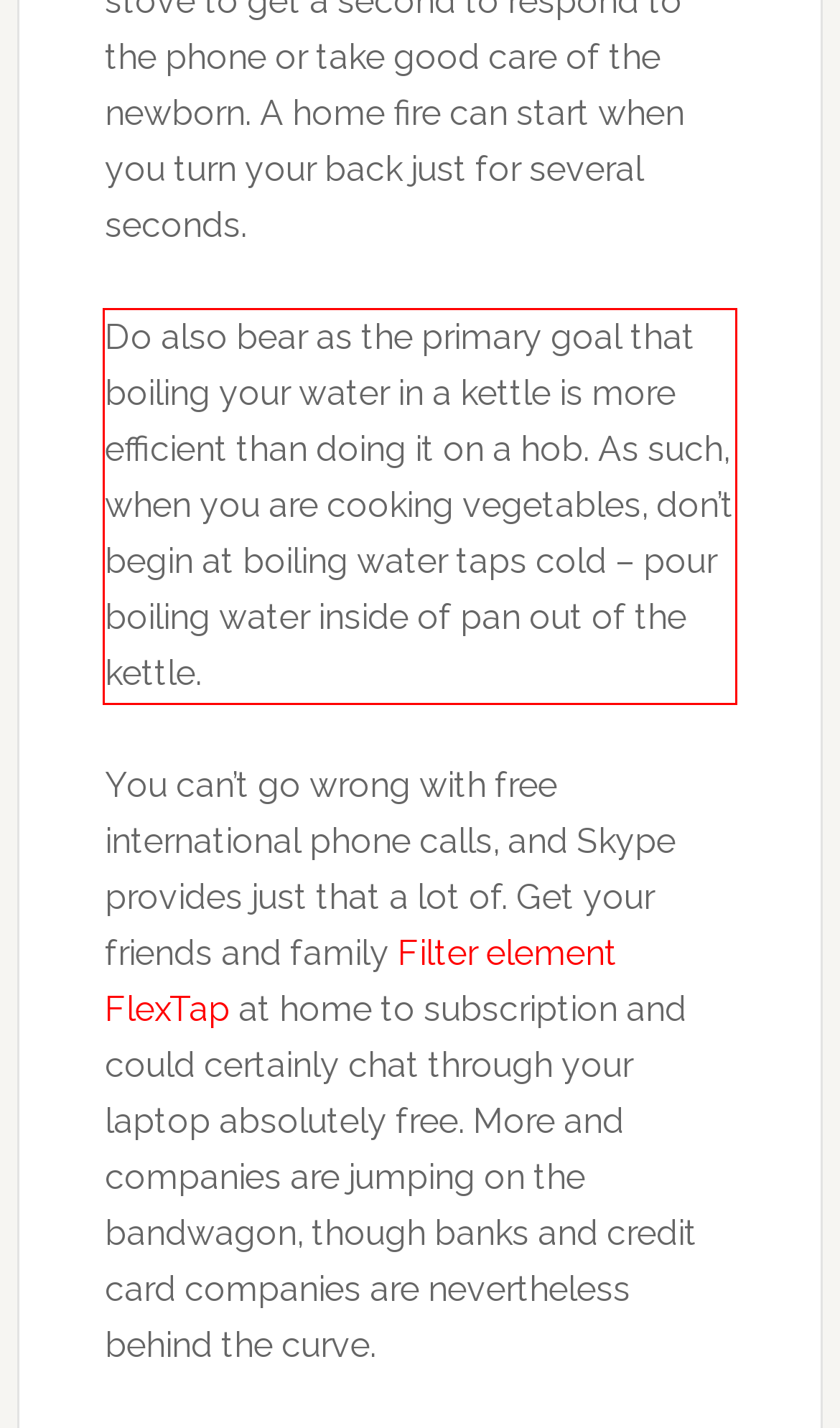Examine the webpage screenshot and use OCR to recognize and output the text within the red bounding box.

Do also bear as the primary goal that boiling your water in a kettle is more efficient than doing it on a hob. As such, when you are cooking vegetables, don’t begin at boiling water taps cold – pour boiling water inside of pan out of the kettle.